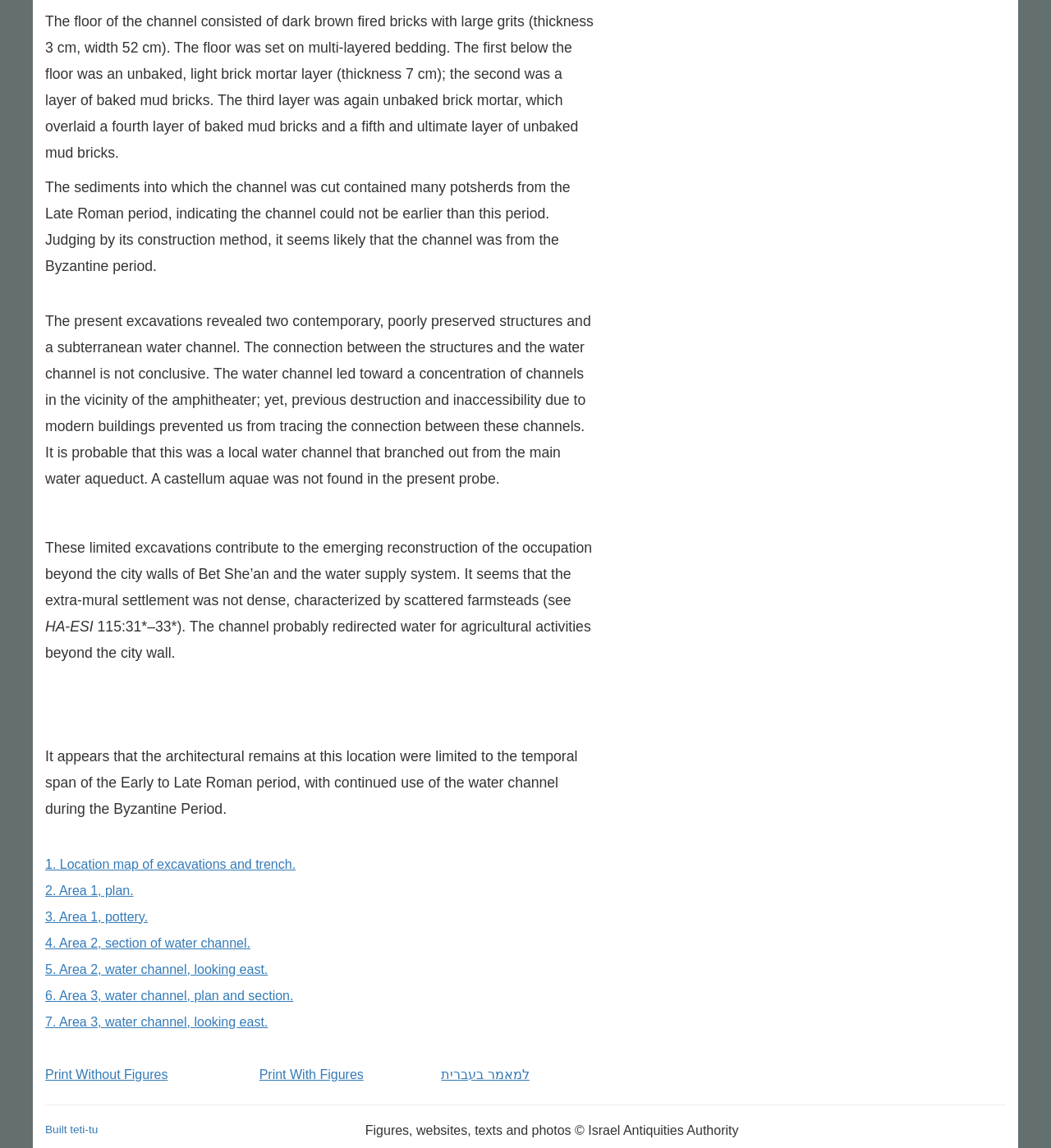Provide the bounding box coordinates in the format (top-left x, top-left y, bottom-right x, bottom-right y). All values are floating point numbers between 0 and 1. Determine the bounding box coordinate of the UI element described as: 2. Area 1, plan.

[0.043, 0.769, 0.127, 0.782]